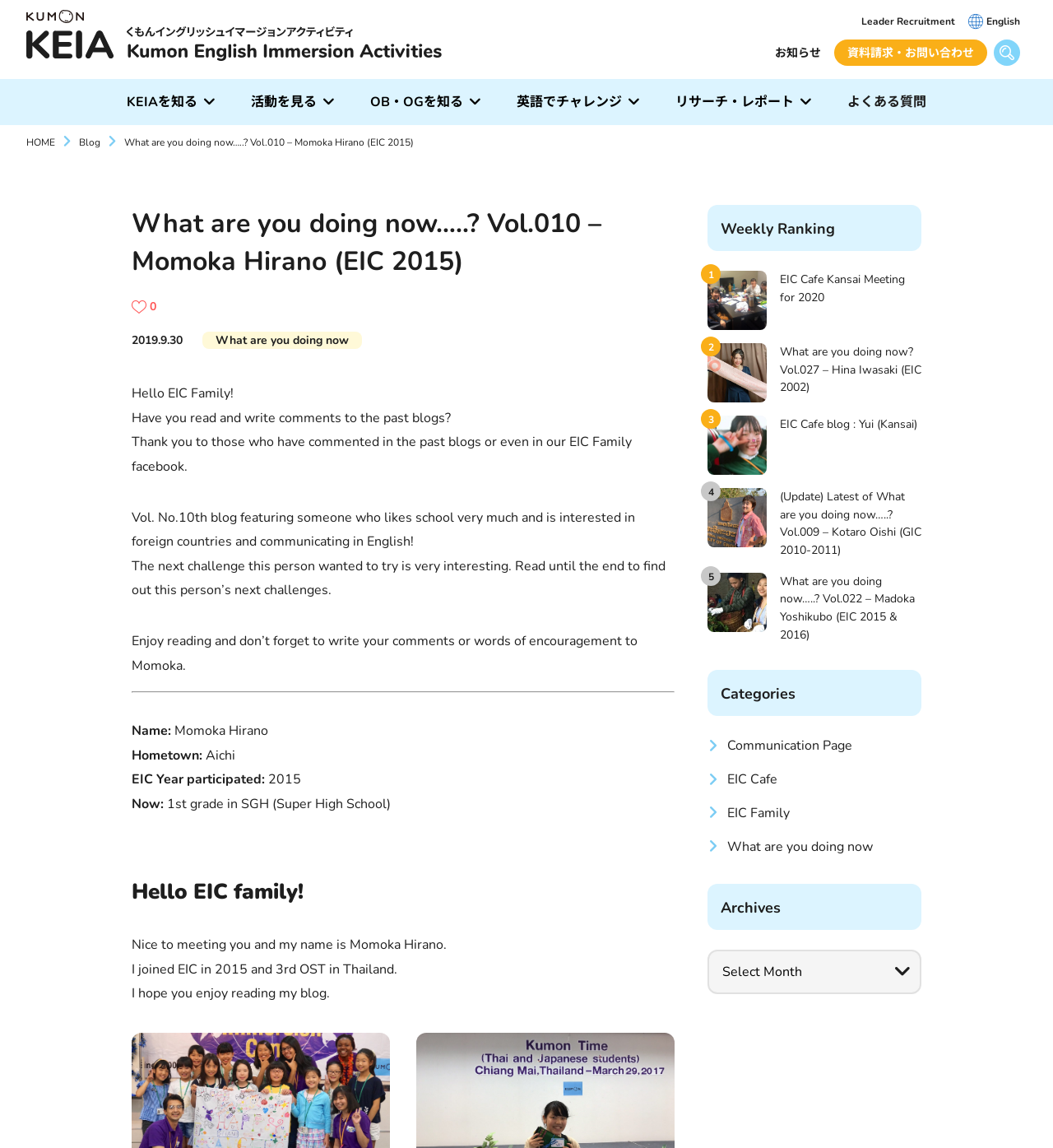What is the name of the blog?
Answer the question with just one word or phrase using the image.

What are you doing now…..?